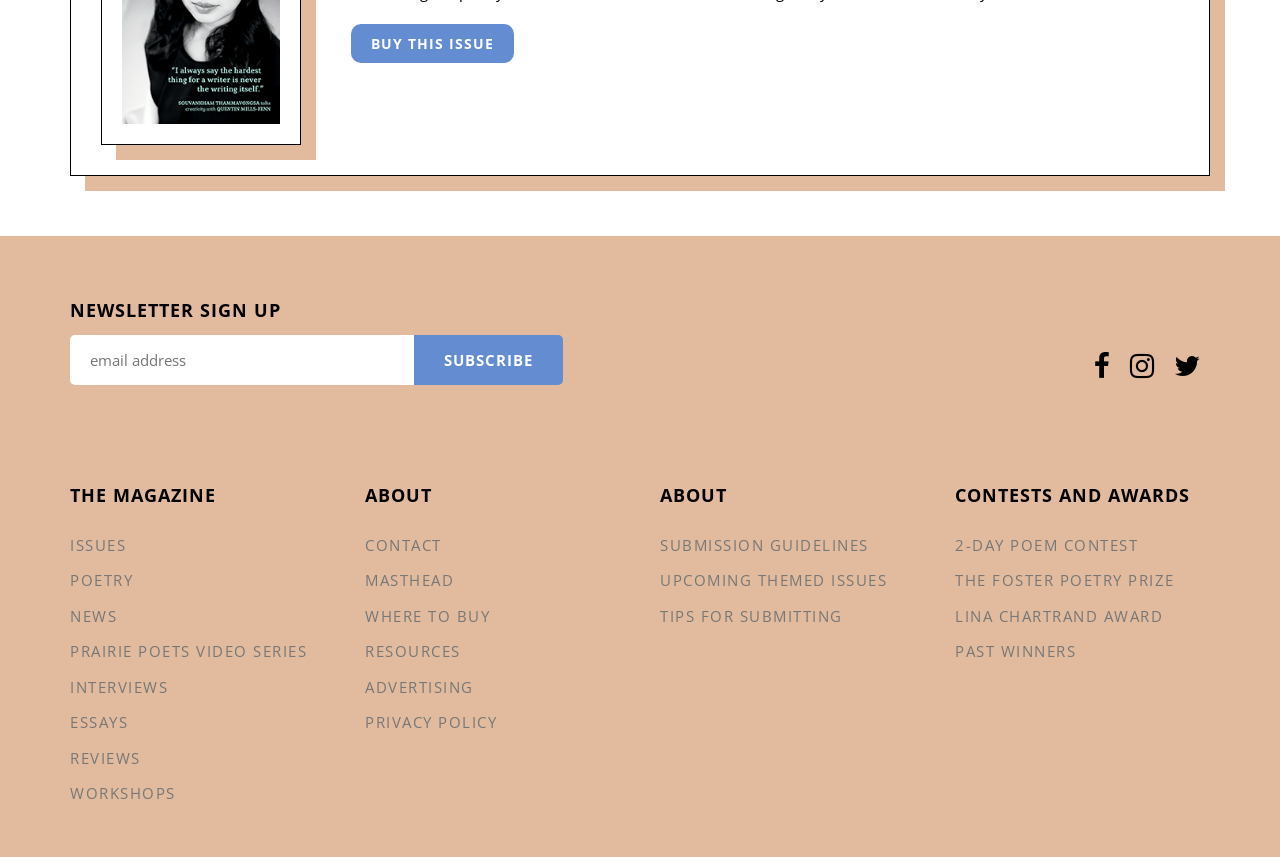Identify the bounding box coordinates of the element that should be clicked to fulfill this task: "Post a comment". The coordinates should be provided as four float numbers between 0 and 1, i.e., [left, top, right, bottom].

None